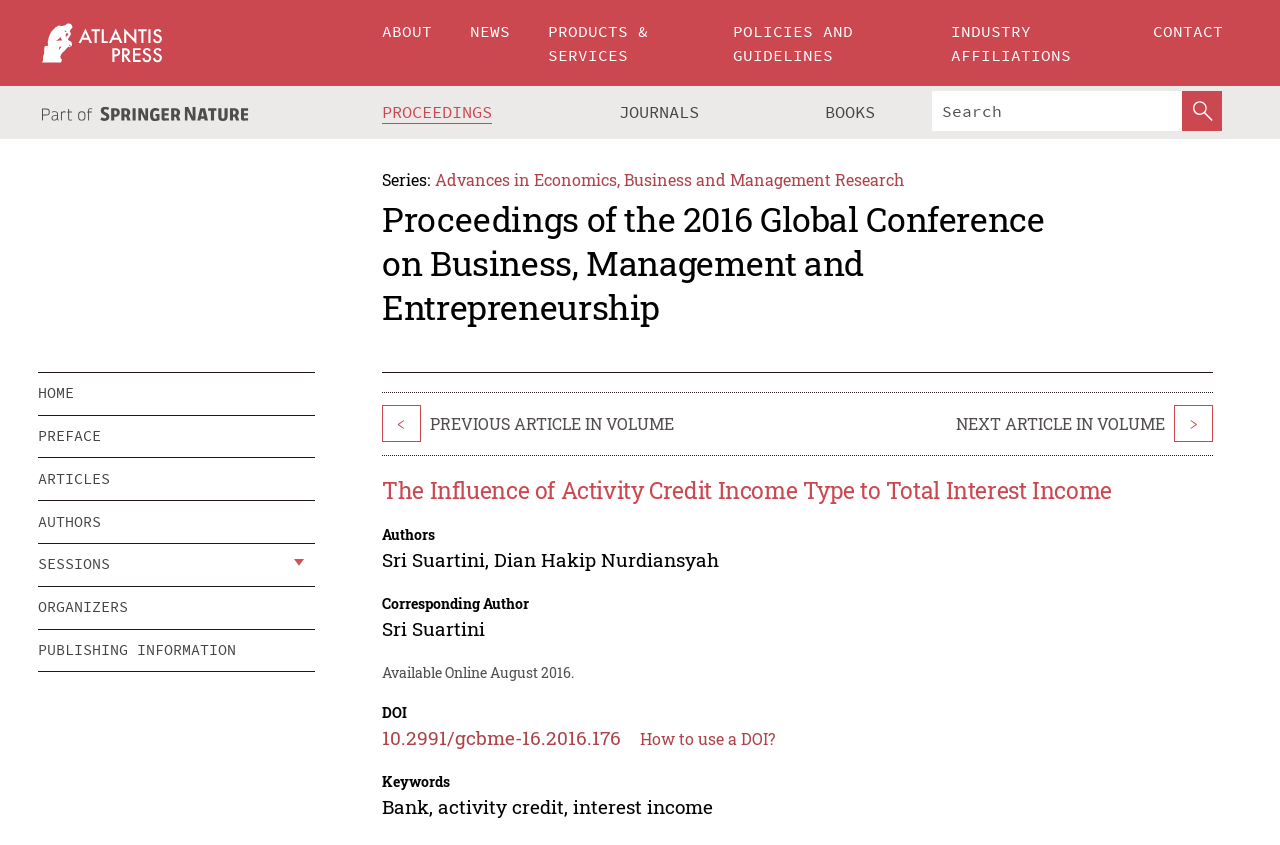Please use the details from the image to answer the following question comprehensively:
What is the logo of the website?

The logo of the website is located at the top left corner of the webpage, and it is an image with the text 'Atlantis Press Logo'.